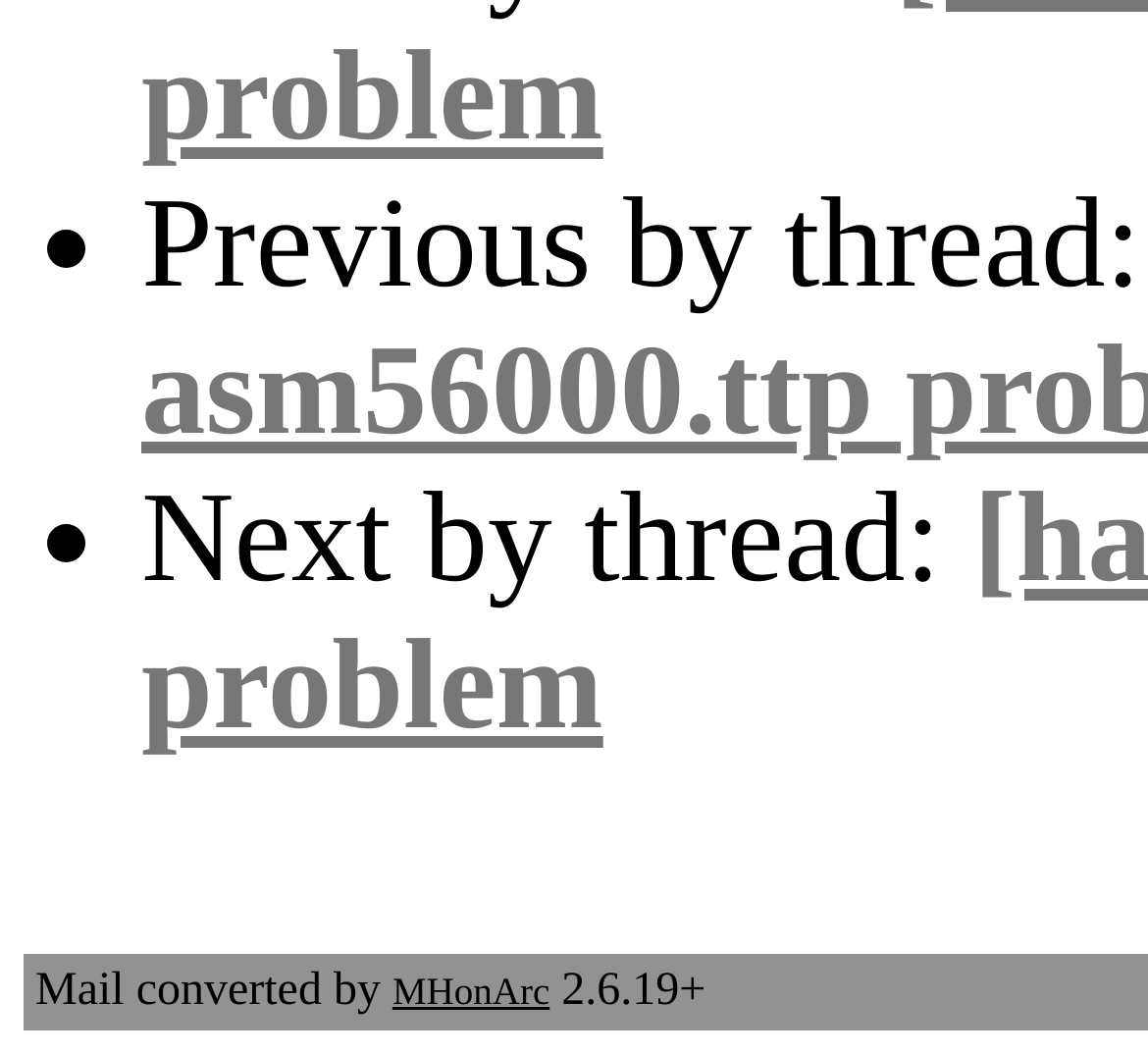Identify the bounding box of the HTML element described as: "MHonArc".

[0.342, 0.919, 0.479, 0.961]